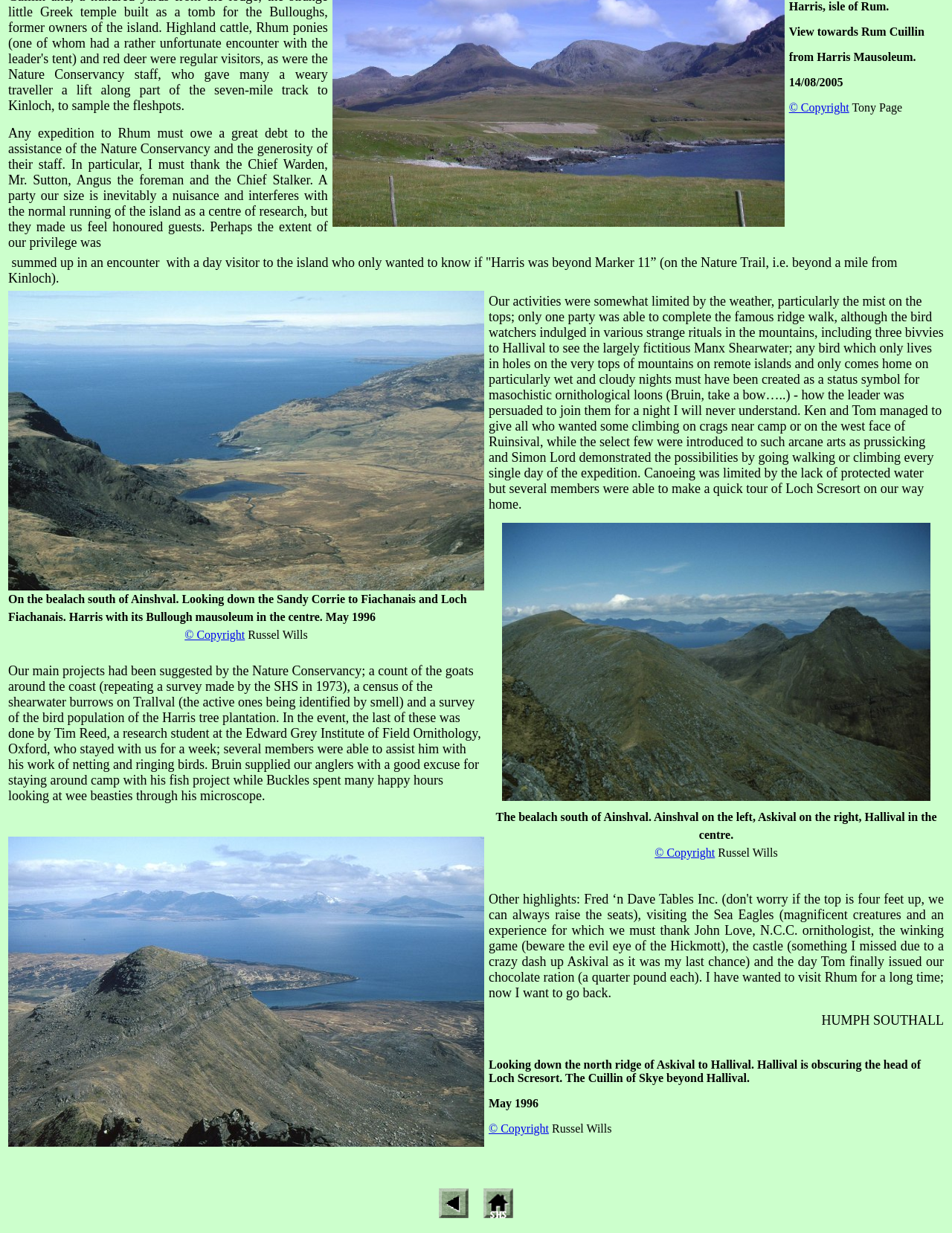Find the bounding box coordinates for the HTML element described in this sentence: "© Copyright". Provide the coordinates as four float numbers between 0 and 1, in the format [left, top, right, bottom].

[0.513, 0.91, 0.577, 0.92]